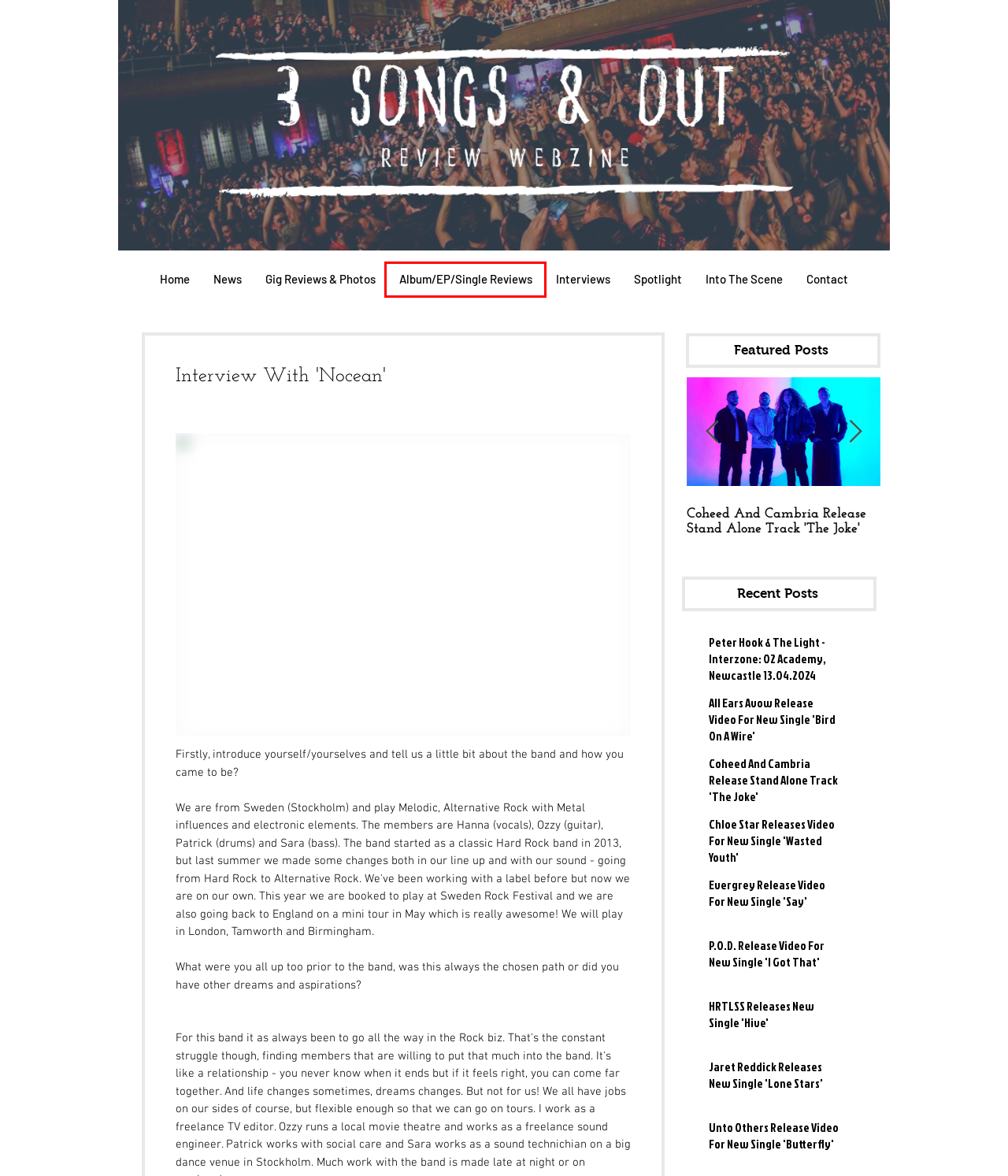Given a screenshot of a webpage with a red bounding box, please pick the webpage description that best fits the new webpage after clicking the element inside the bounding box. Here are the candidates:
A. 3 Songs & Out - Spotlight
B. P.O.D. Release Video For New Single 'I Got That'
C. 3 Songs & Out - Review Webzine
D. Evergrey Release Video For New Single 'Say'
E. 3 Songs & Out - Album/EP/Single Reviews
F. Unto Others Release Video For New Single 'Butterfly'
G. Coheed And Cambria Release Stand Alone Track 'The Joke'
H. 3 Songs & Out - Interviews

E